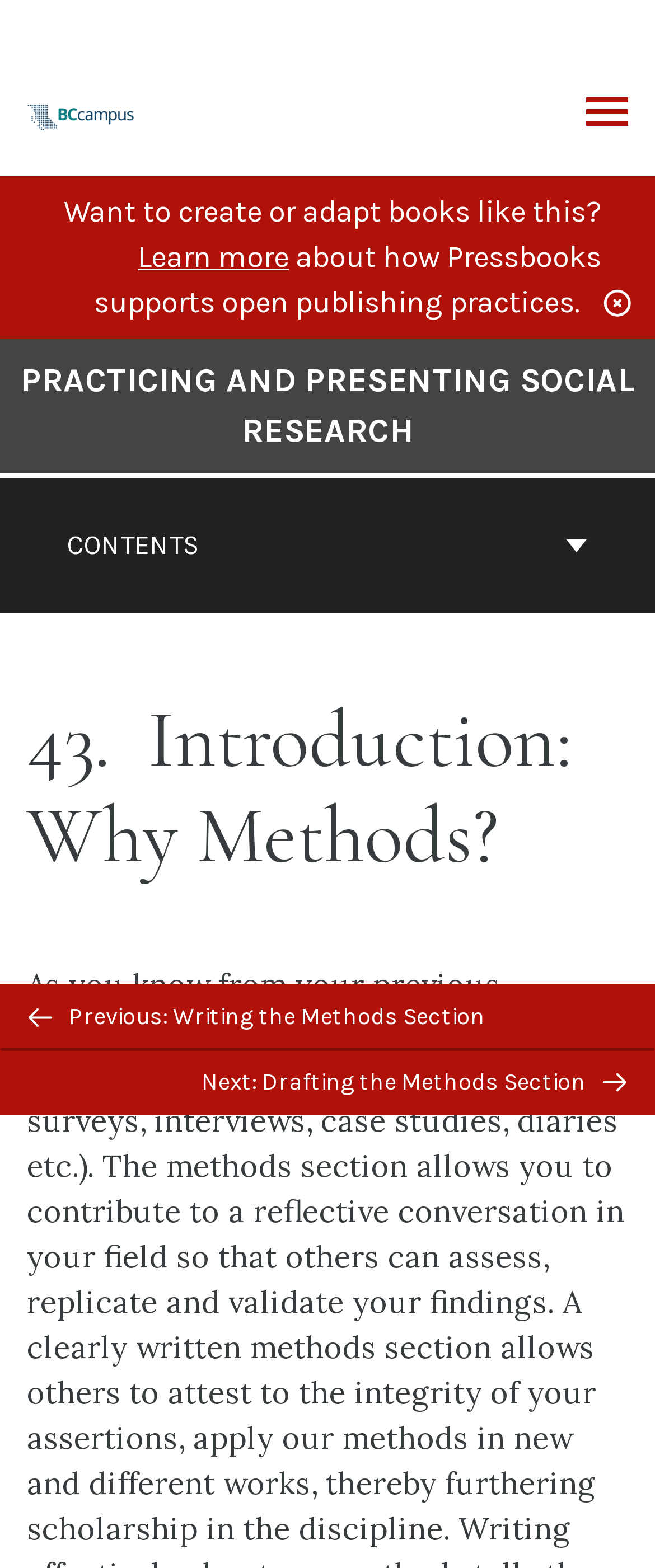Identify the bounding box coordinates of the clickable region required to complete the instruction: "Go to previous page: Writing the Methods Section". The coordinates should be given as four float numbers within the range of 0 and 1, i.e., [left, top, right, bottom].

[0.0, 0.627, 1.0, 0.669]